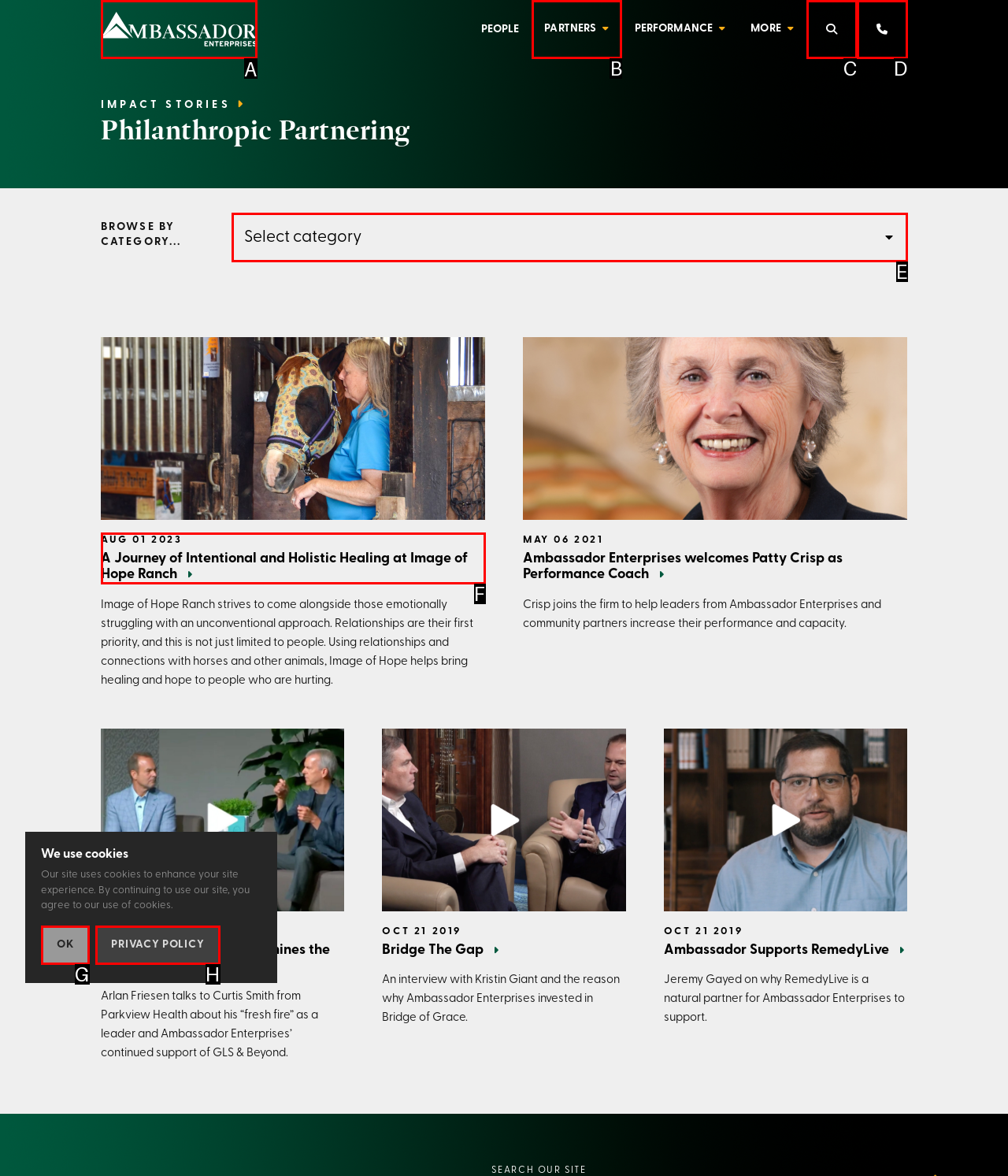Identify which lettered option to click to carry out the task: Click on the Home link. Provide the letter as your answer.

A